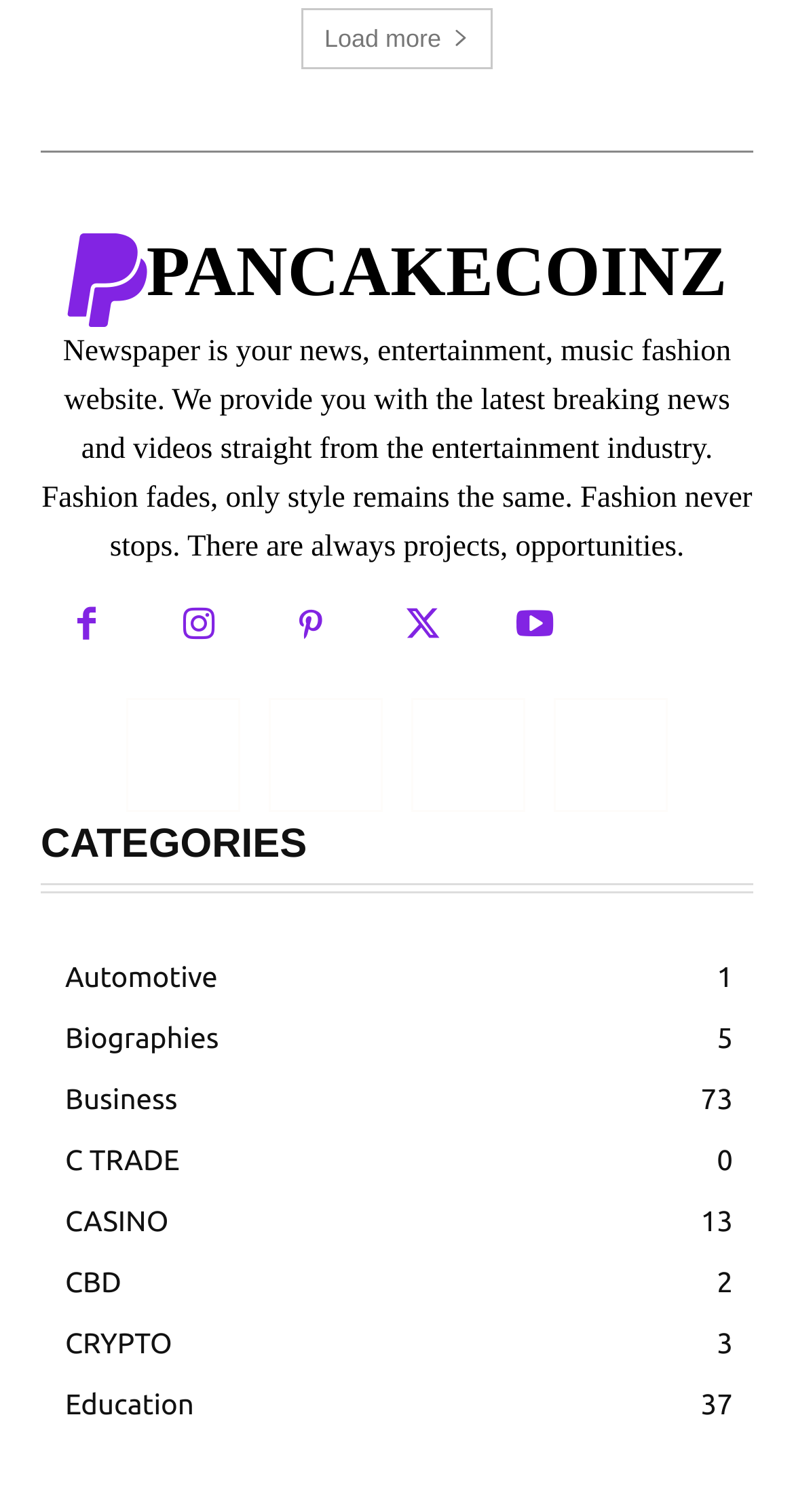How many categories are listed? Please answer the question using a single word or phrase based on the image.

9